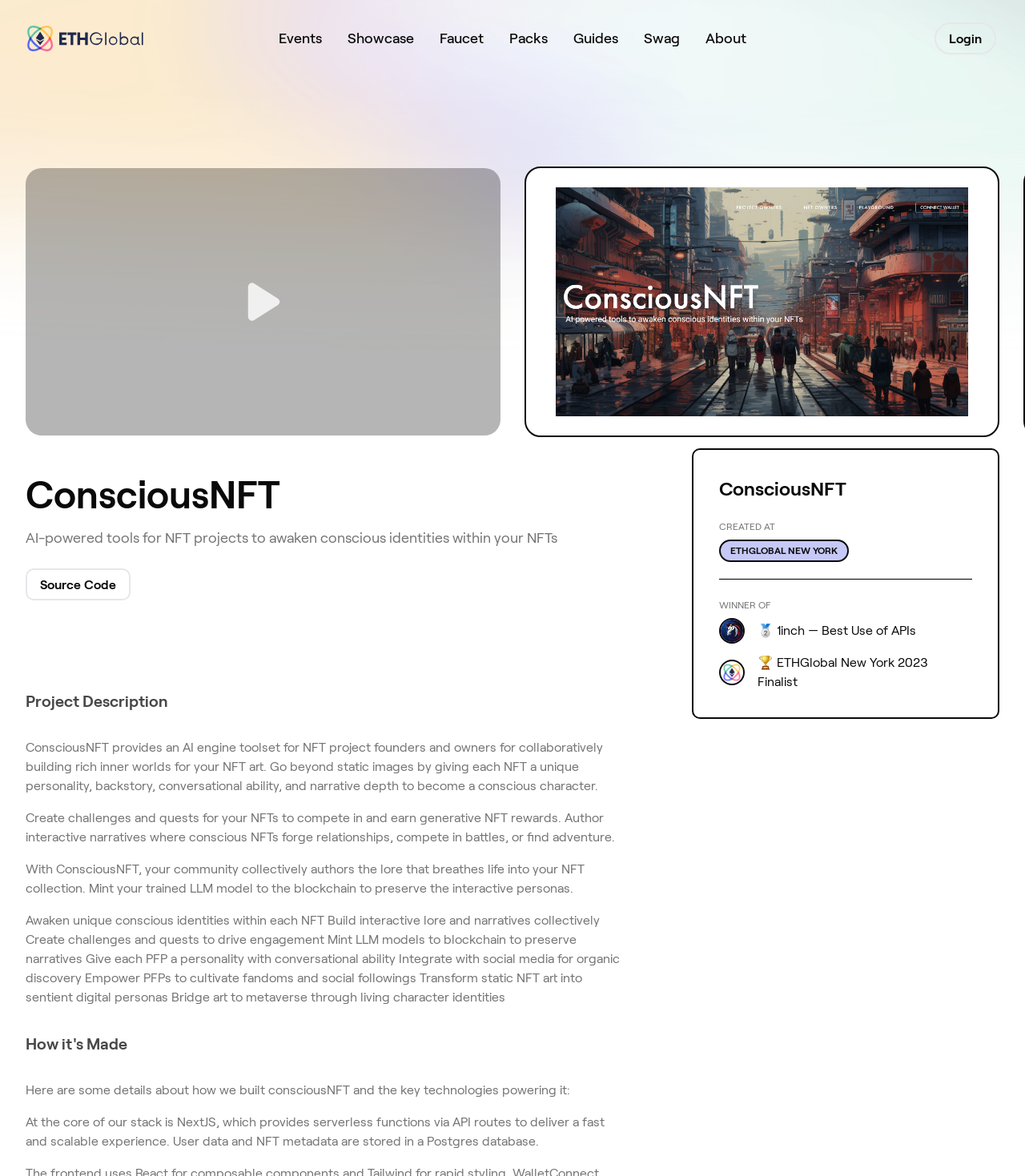Provide a one-word or brief phrase answer to the question:
What is the purpose of ConsciousNFT?

Awaken conscious identities within NFTs